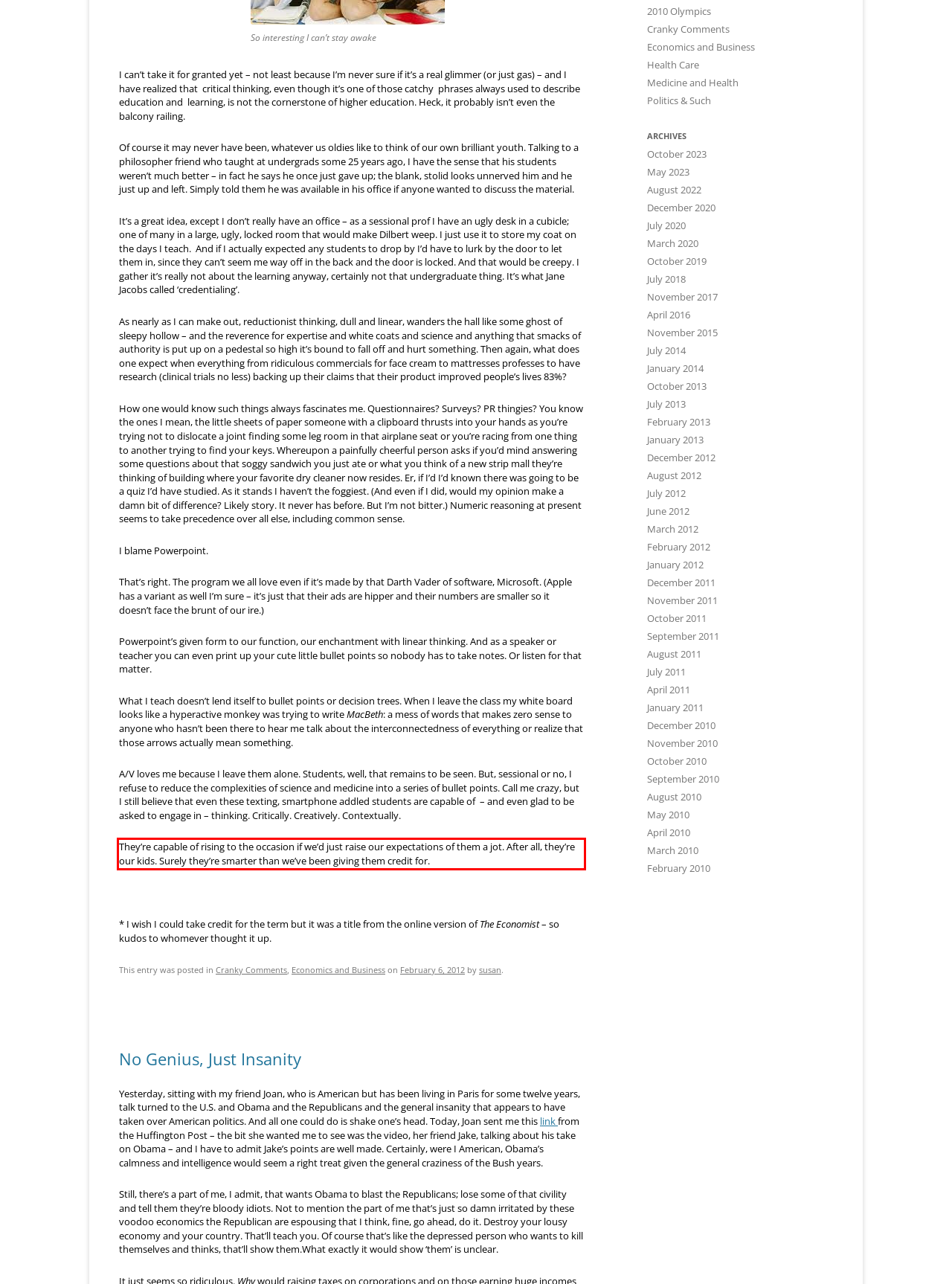Given the screenshot of a webpage, identify the red rectangle bounding box and recognize the text content inside it, generating the extracted text.

They’re capable of rising to the occasion if we’d just raise our expectations of them a jot. After all, they’re our kids. Surely they’re smarter than we’ve been giving them credit for.